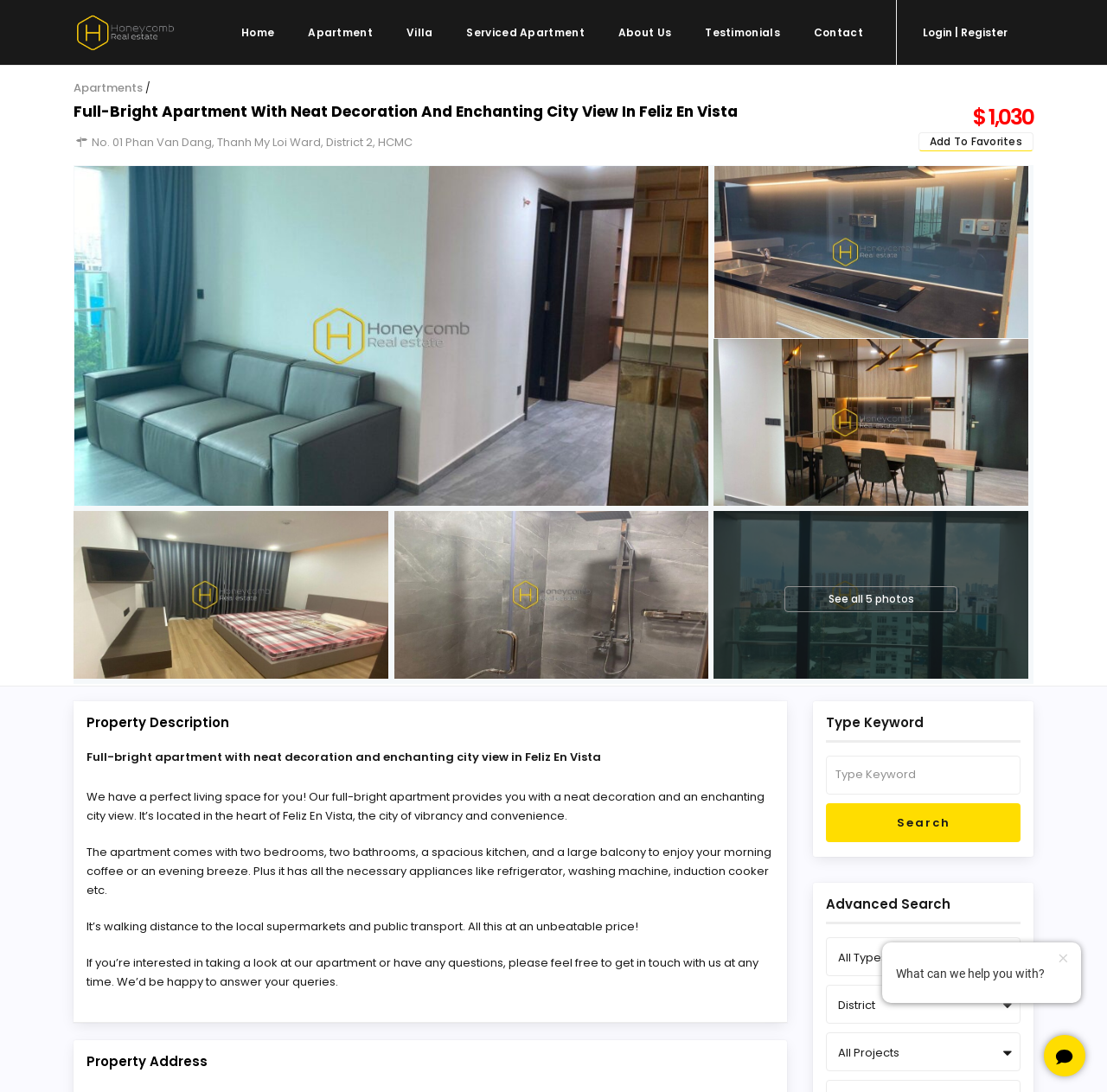Show the bounding box coordinates for the HTML element as described: "parent_node: Search name="s" placeholder="Type Keyword"".

[0.746, 0.692, 0.922, 0.727]